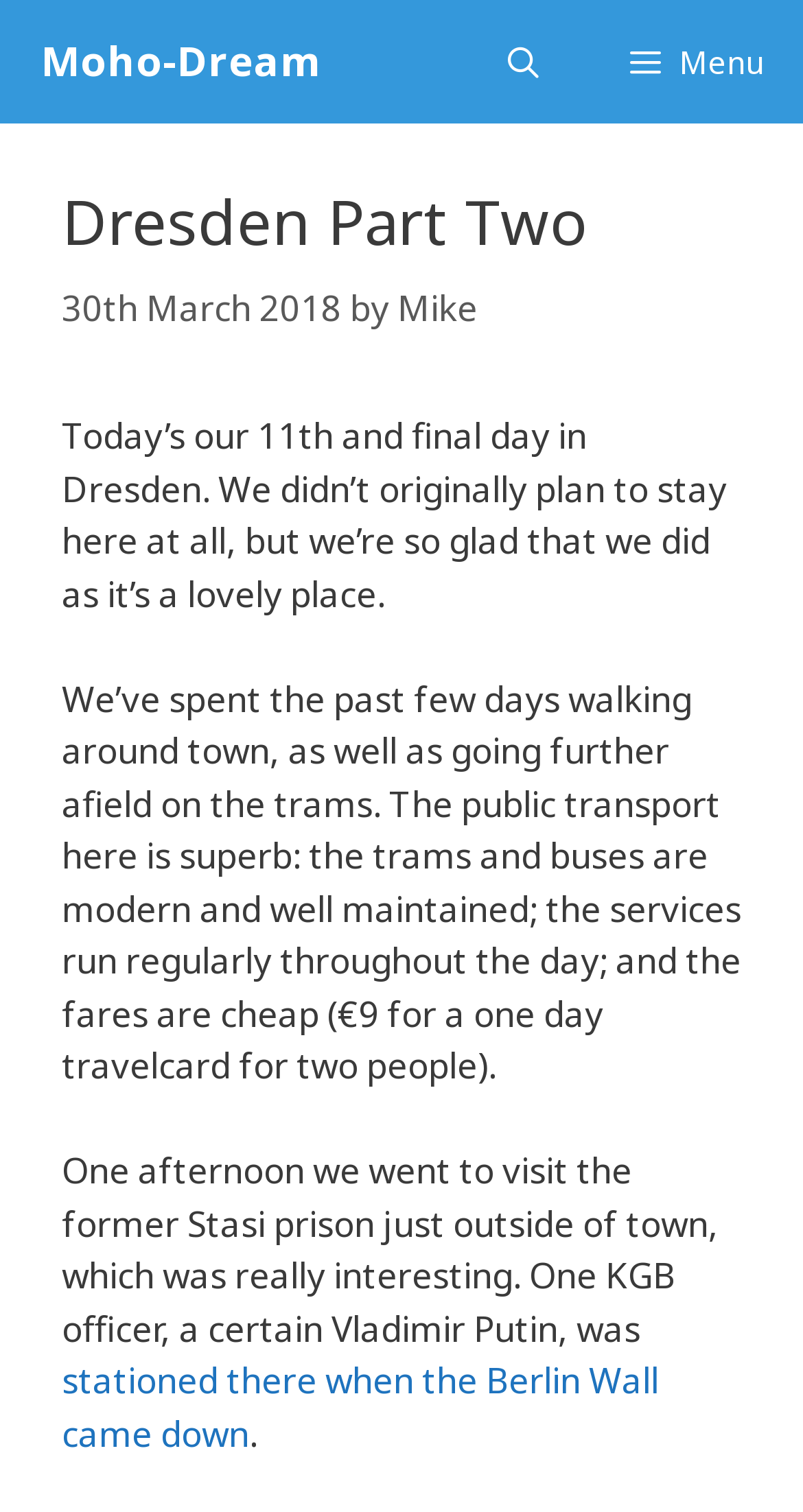Reply to the question with a single word or phrase:
How much does a one-day travelcard for two people cost?

€9